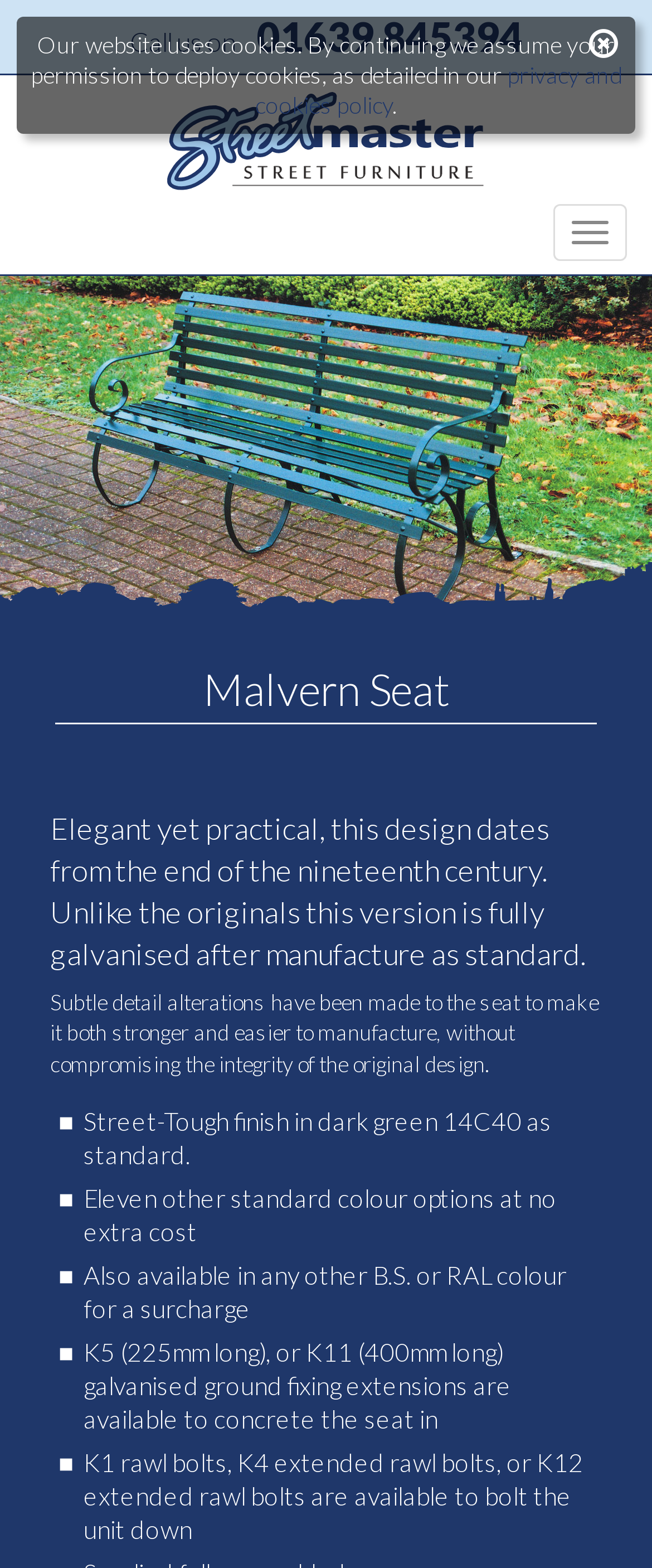What is the material used for galvanising?
Please elaborate on the answer to the question with detailed information.

I searched the entire webpage but couldn't find any information about the material used for galvanising. The webpage only mentions that the seat is fully galvanised after manufacture as standard, but it doesn't specify the material used for galvanising.